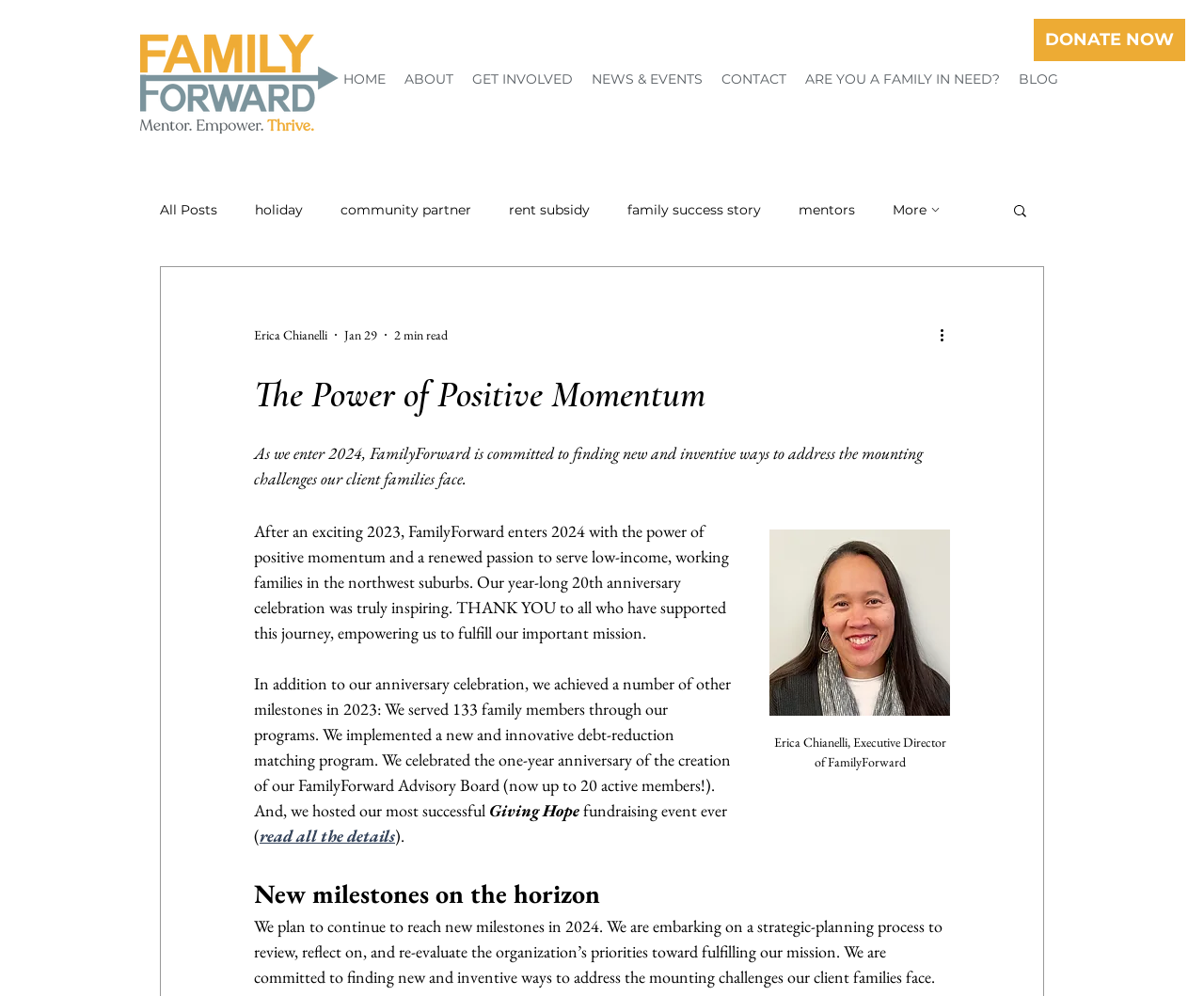Specify the bounding box coordinates of the element's region that should be clicked to achieve the following instruction: "Read the 'NEWS & EVENTS' section". The bounding box coordinates consist of four float numbers between 0 and 1, in the format [left, top, right, bottom].

[0.484, 0.065, 0.591, 0.093]